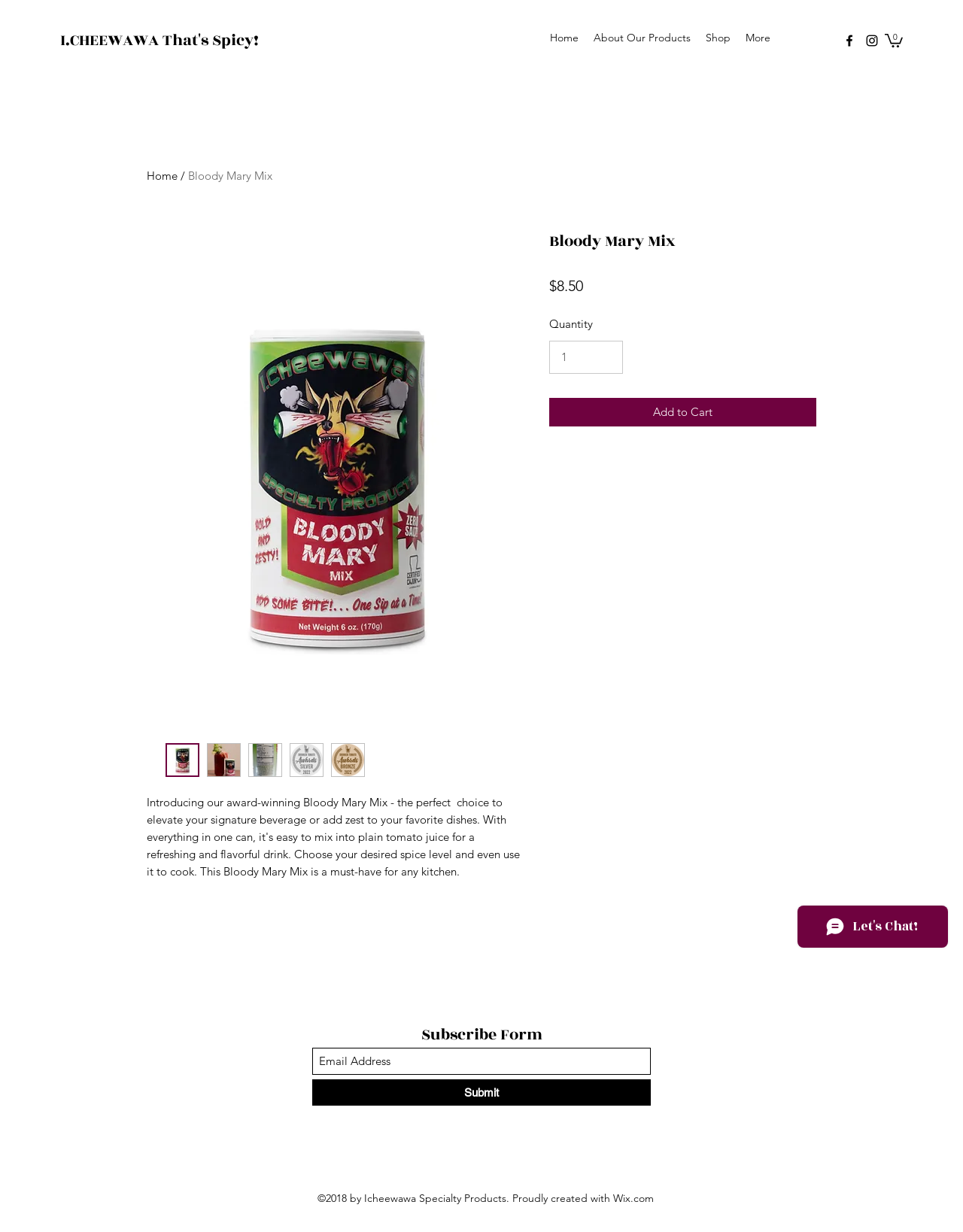What is the purpose of the button with the cart icon?
Provide an in-depth answer to the question, covering all aspects.

I found the answer by looking at the button element with the cart icon, which has a text description 'Add to Cart'. This suggests that the button is used to add the product to the user's shopping cart.